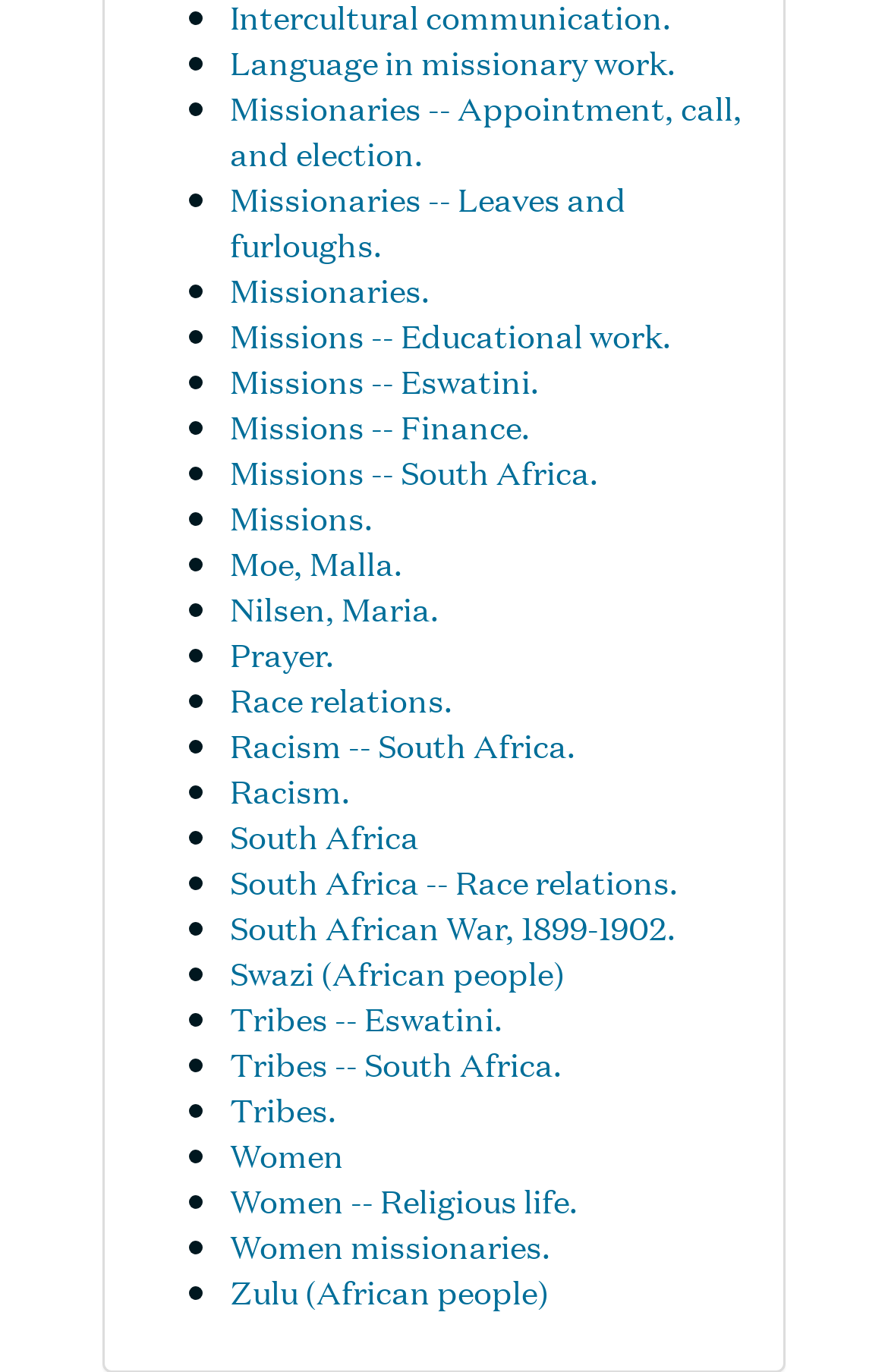Calculate the bounding box coordinates of the UI element given the description: "Nilsen, Maria.".

[0.259, 0.424, 0.495, 0.459]